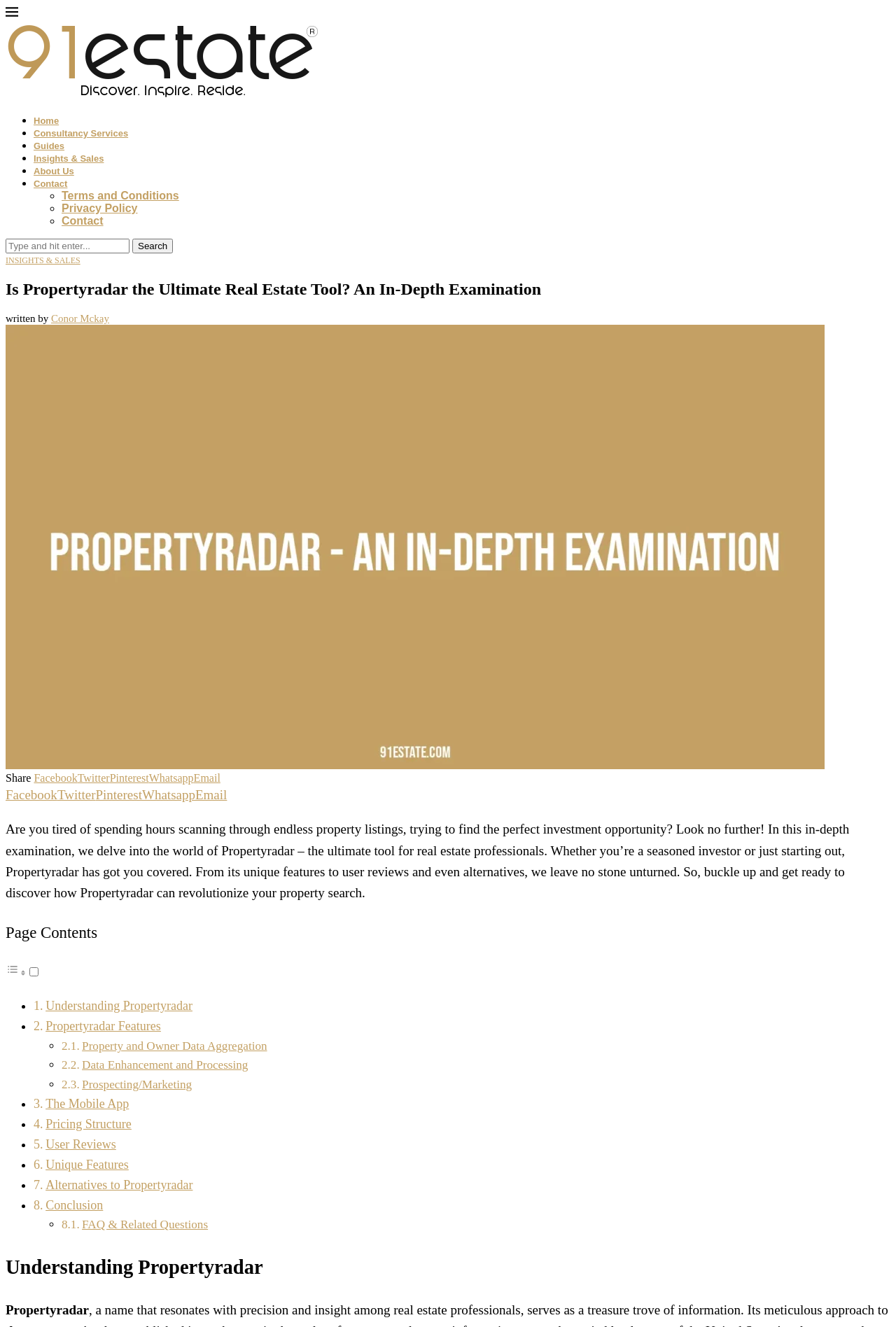Using details from the image, please answer the following question comprehensively:
What is the purpose of the 'Toggle Table of Content' button?

The 'Toggle Table of Content' button is used to show or hide the table of contents, which lists the different sections of the webpage, such as 'Understanding Propertyradar', 'Propertyradar Features', and 'User Reviews'.